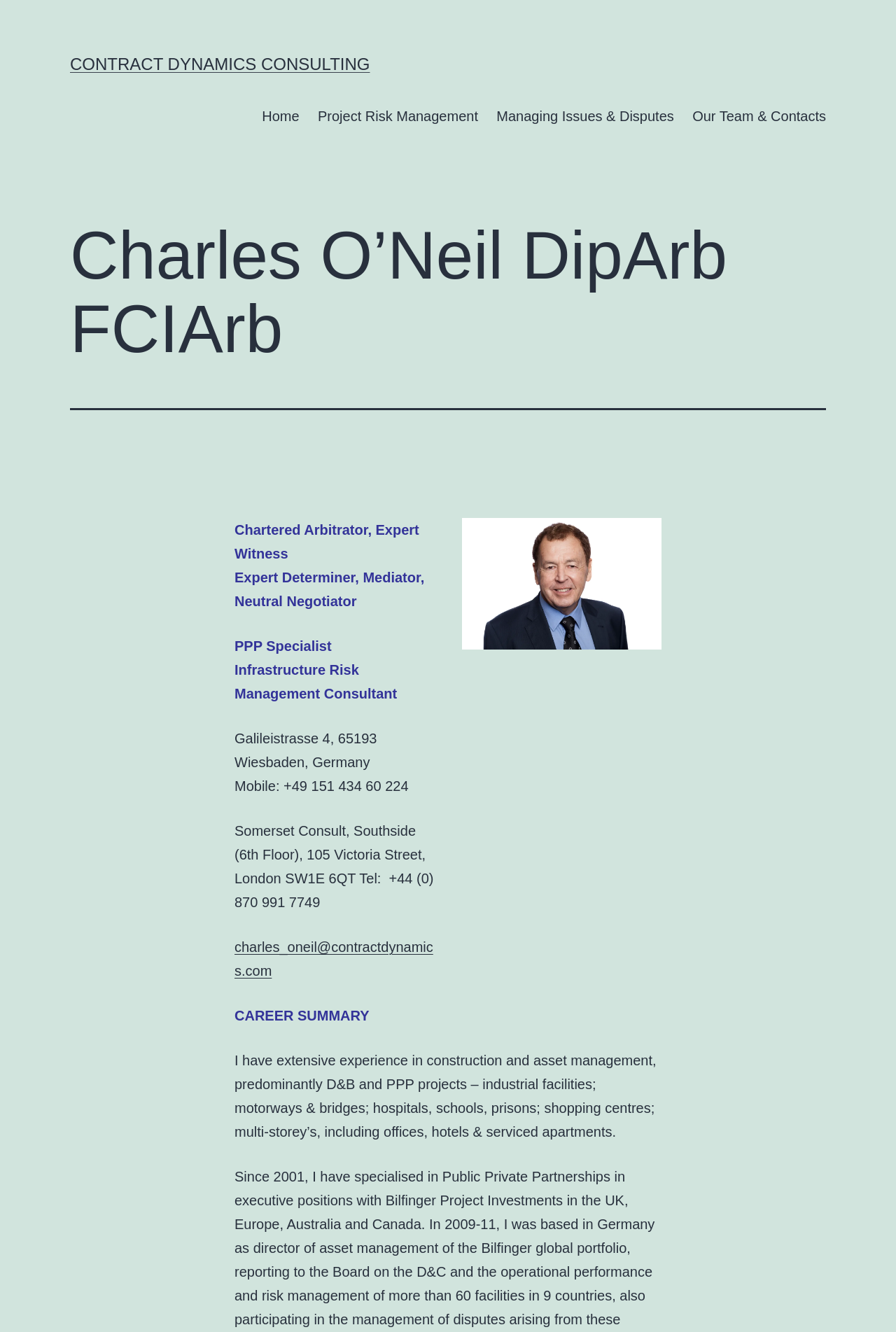Find the coordinates for the bounding box of the element with this description: "Project Risk Management".

[0.344, 0.075, 0.544, 0.101]